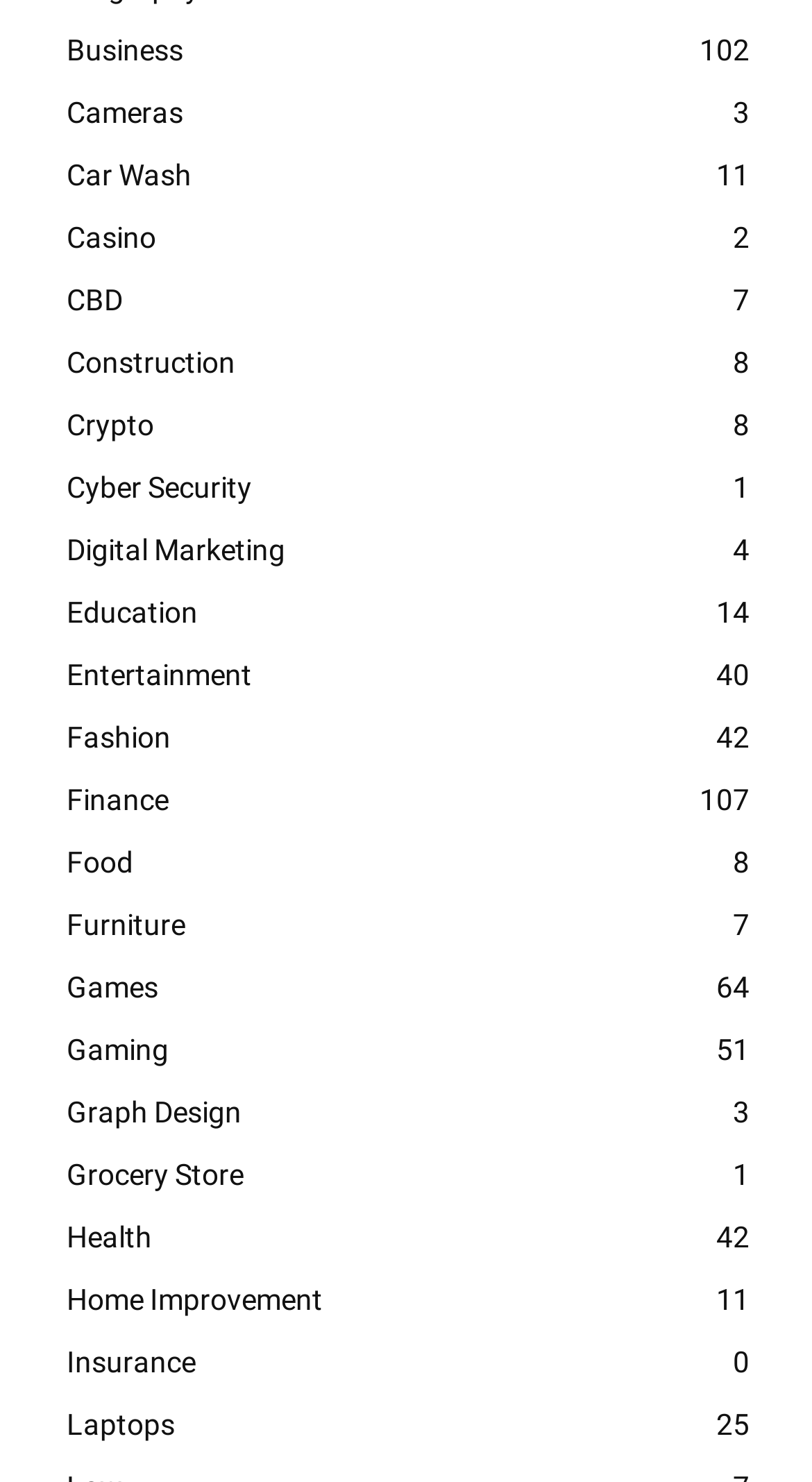Indicate the bounding box coordinates of the element that must be clicked to execute the instruction: "Explore the Finance section". The coordinates should be given as four float numbers between 0 and 1, i.e., [left, top, right, bottom].

[0.051, 0.519, 0.949, 0.561]